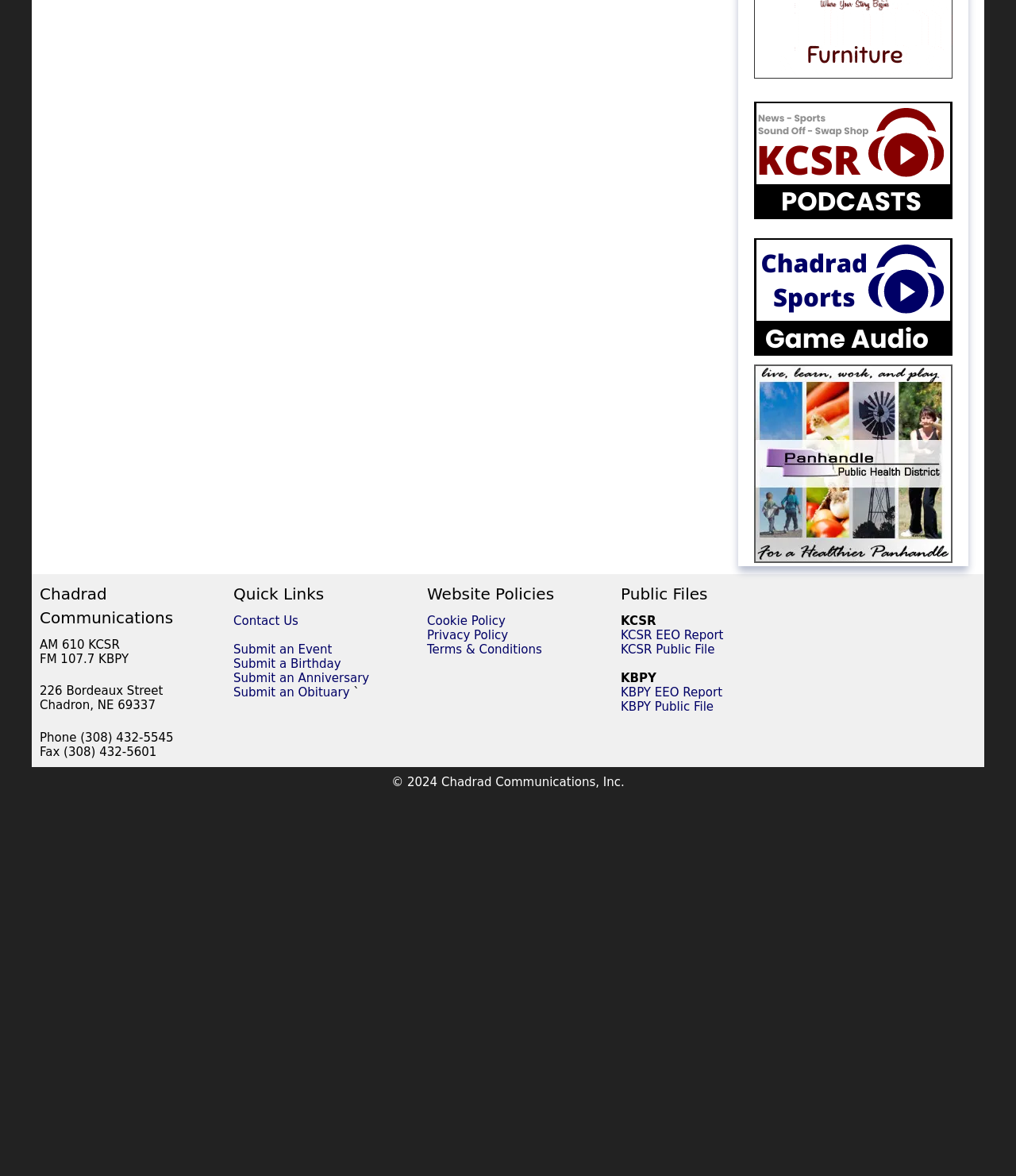What type of files are available in the 'Public Files' section?
Based on the screenshot, answer the question with a single word or phrase.

EEO Report and Public File